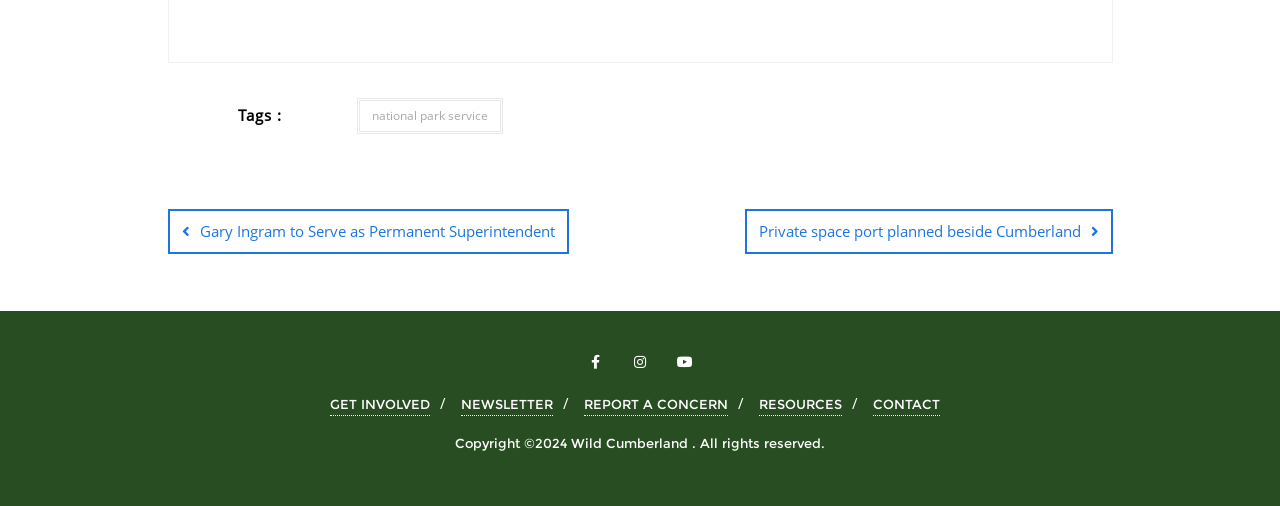What is the topic of the first post?
Using the image provided, answer with just one word or phrase.

Gary Ingram